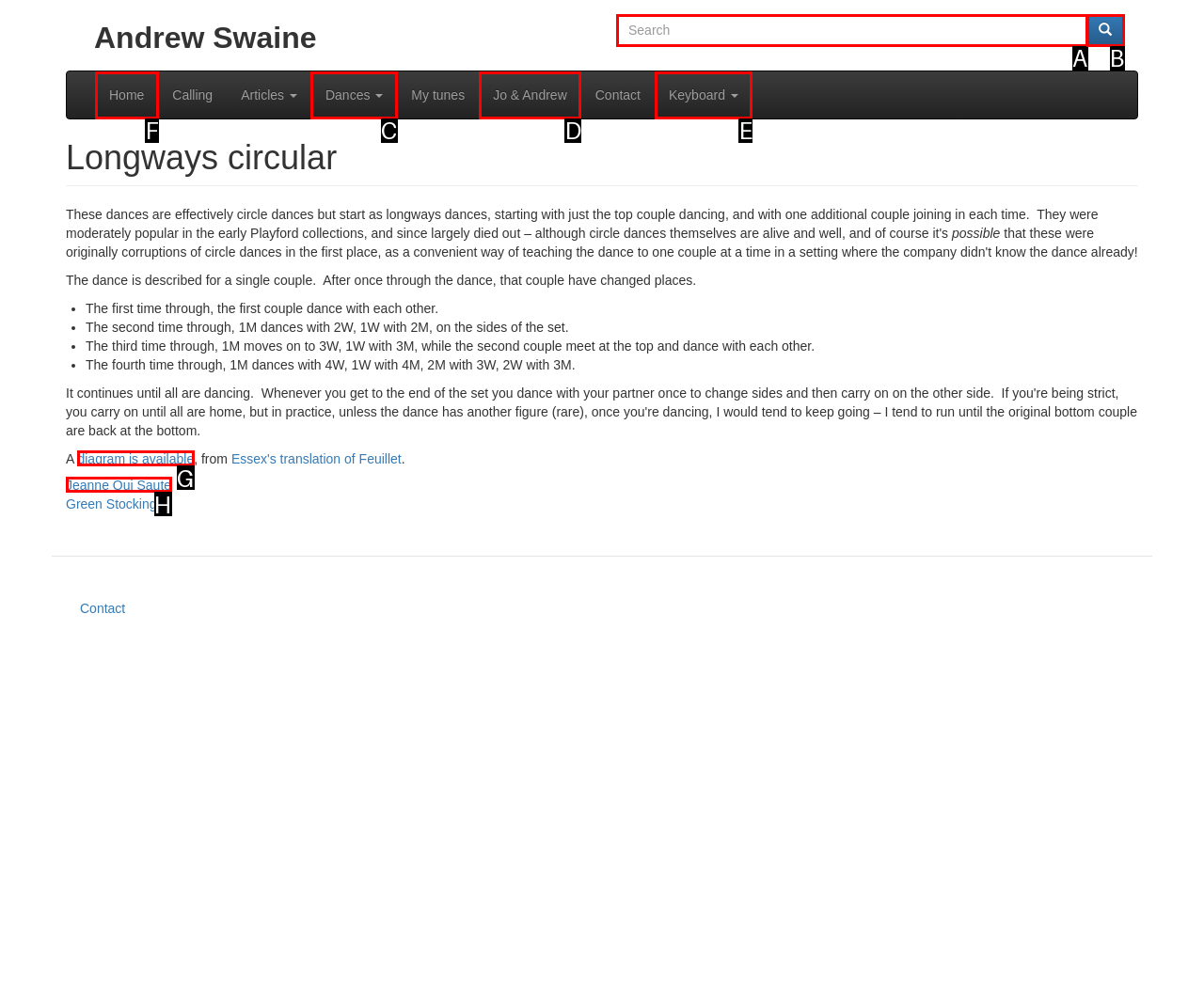For the task: Explore API features, tell me the letter of the option you should click. Answer with the letter alone.

None